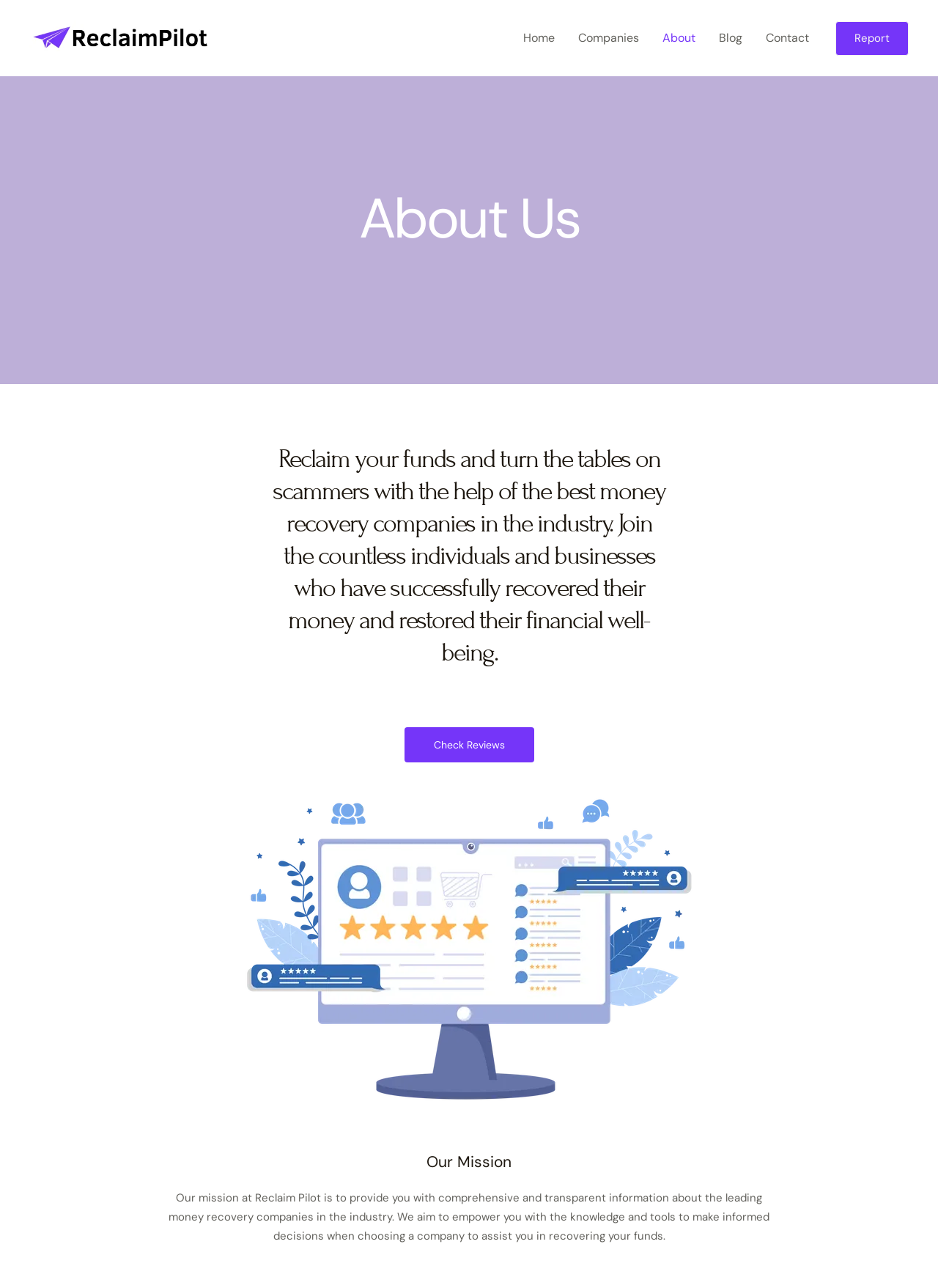Offer a thorough description of the webpage.

The webpage is about Reclaim Pilot, a service that helps individuals and businesses recover their funds from scammers. At the top left corner, there is a logo of Reclaim Pilot, accompanied by a link to the homepage. 

To the right of the logo, there is a navigation menu with five links: Home, Companies, About, Blog, and Contact. 

On the right side of the page, there is a "Report" link. Below the navigation menu, there is a heading that reads "About Us". 

Under the "About Us" heading, there is a paragraph that explains the purpose of Reclaim Pilot, which is to help individuals and businesses recover their funds from scammers with the help of the best money recovery companies in the industry. 

Below this paragraph, there is a link to "Check Reviews" and an image that displays the top money recovery companies from scam through Reclaim Pilot. 

Further down the page, there is a heading that reads "Our Mission", followed by a paragraph that explains the mission of Reclaim Pilot, which is to provide comprehensive and transparent information about the leading money recovery companies in the industry, empowering users to make informed decisions when choosing a company to assist them in recovering their funds.